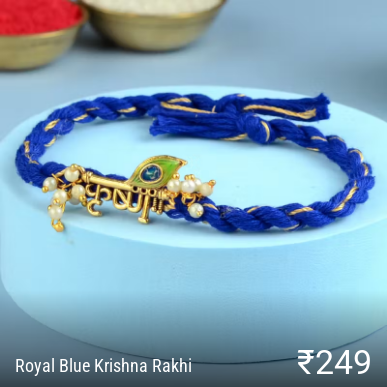Respond to the question below with a single word or phrase:
What is the price of the rakhi?

₹249